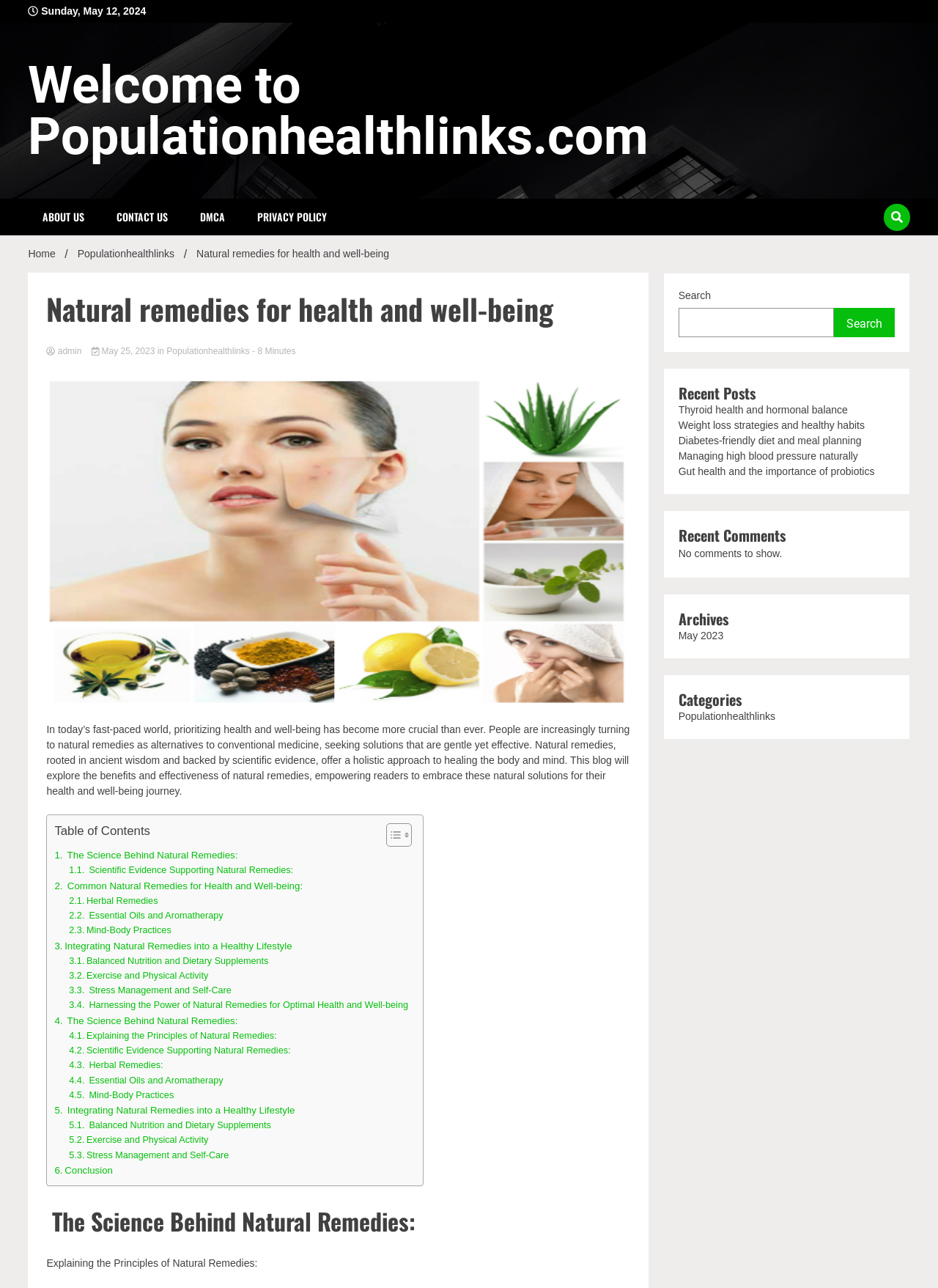How many categories are there in the 'Categories' section?
Look at the image and answer the question with a single word or phrase.

1